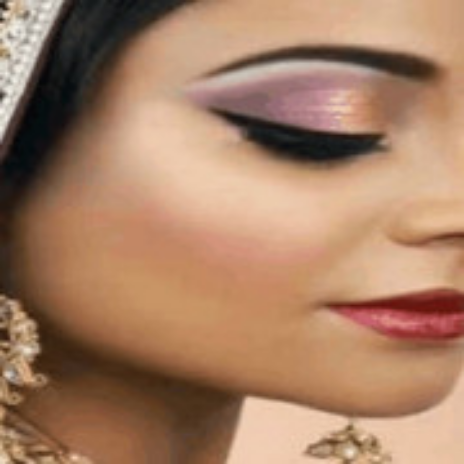Paint a vivid picture with your words by describing the image in detail.

The image features a close-up portrait of a woman showcasing elegant makeup and traditional accessories. Her eyes are adorned with a shimmering purple and rose gold eyeshadow, complemented by bold eyeliner that accentuates their shape. The makeup is meticulously applied, highlighting her cheekbones with a subtle flush and finished with a rich, deep red lipstick that adds a touch of sophistication. She wears ornate jewelry, including earrings and intricate hair adornments, which enhance her overall beauty and reflect a cultural aesthetic. The soft lighting emphasizes the smoothness of her skin and the details of her makeup, creating an inviting and graceful appearance. This image captures the essence of beauty and elegance, often celebrated in makeup artistry and cultural traditions.